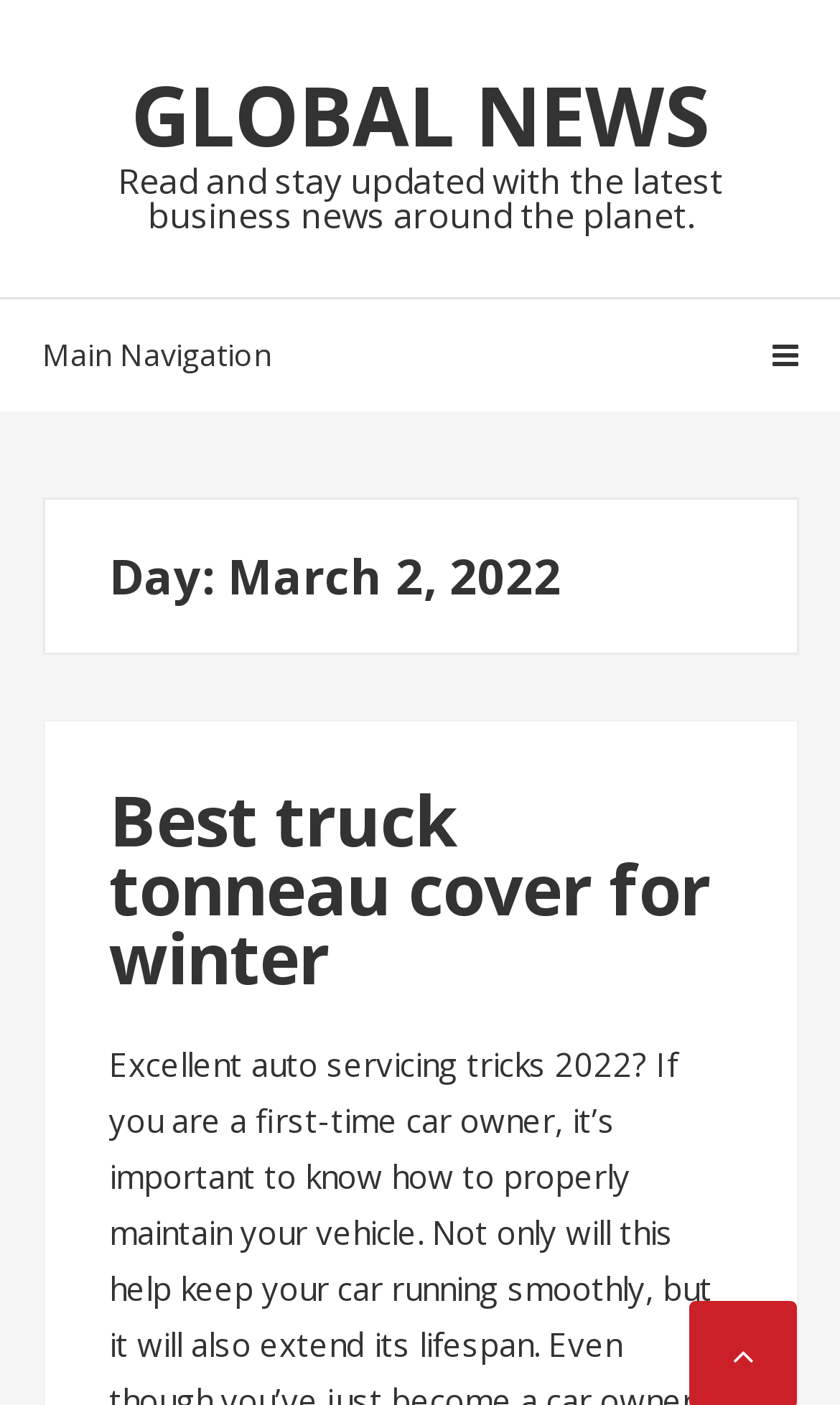Please find and report the primary heading text from the webpage.

Day: March 2, 2022